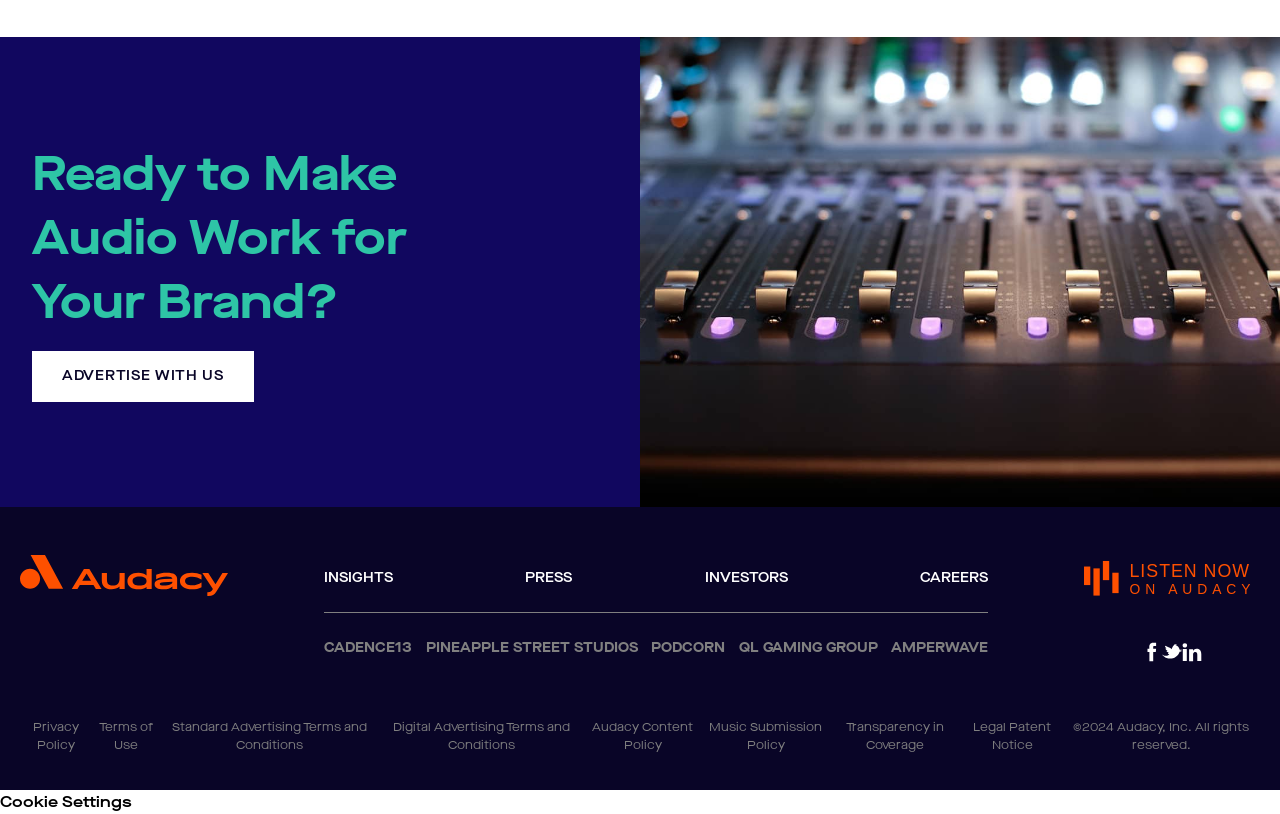Answer briefly with one word or phrase:
What is the call-to-action button on the right side of the page?

LISTEN NOW